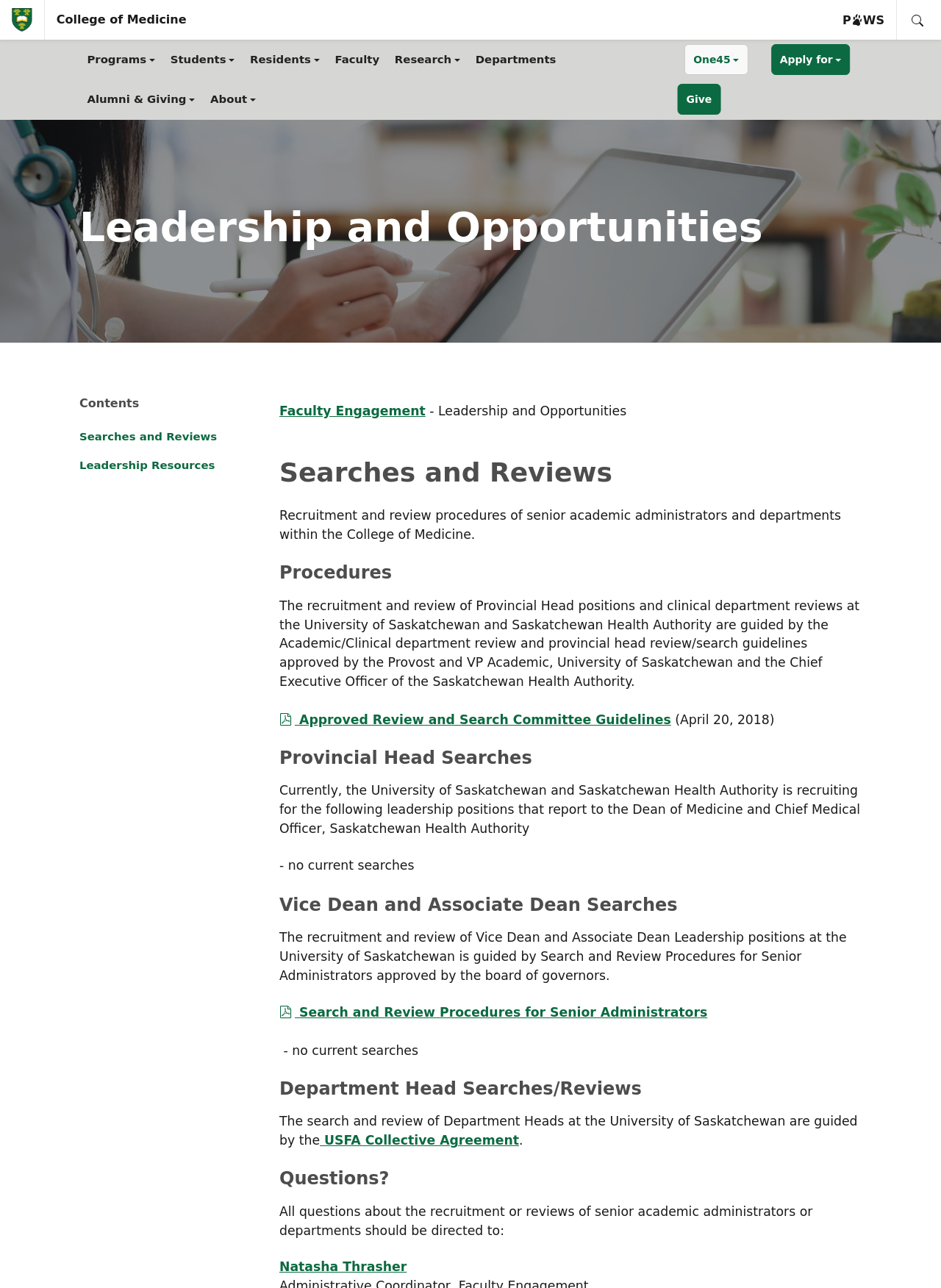What is the primary heading on this webpage?

Leadership and Opportunities